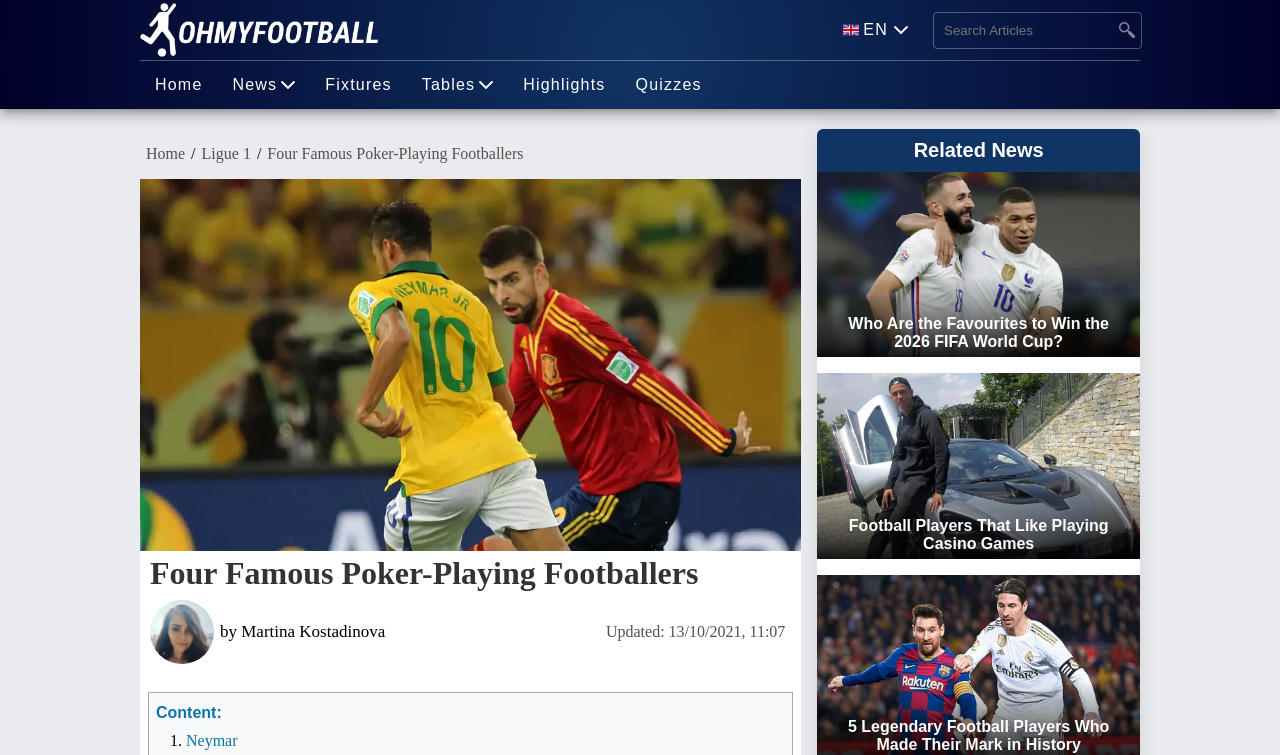Find the bounding box coordinates for the UI element that matches this description: "La Liga".

[0.17, 0.199, 0.355, 0.265]